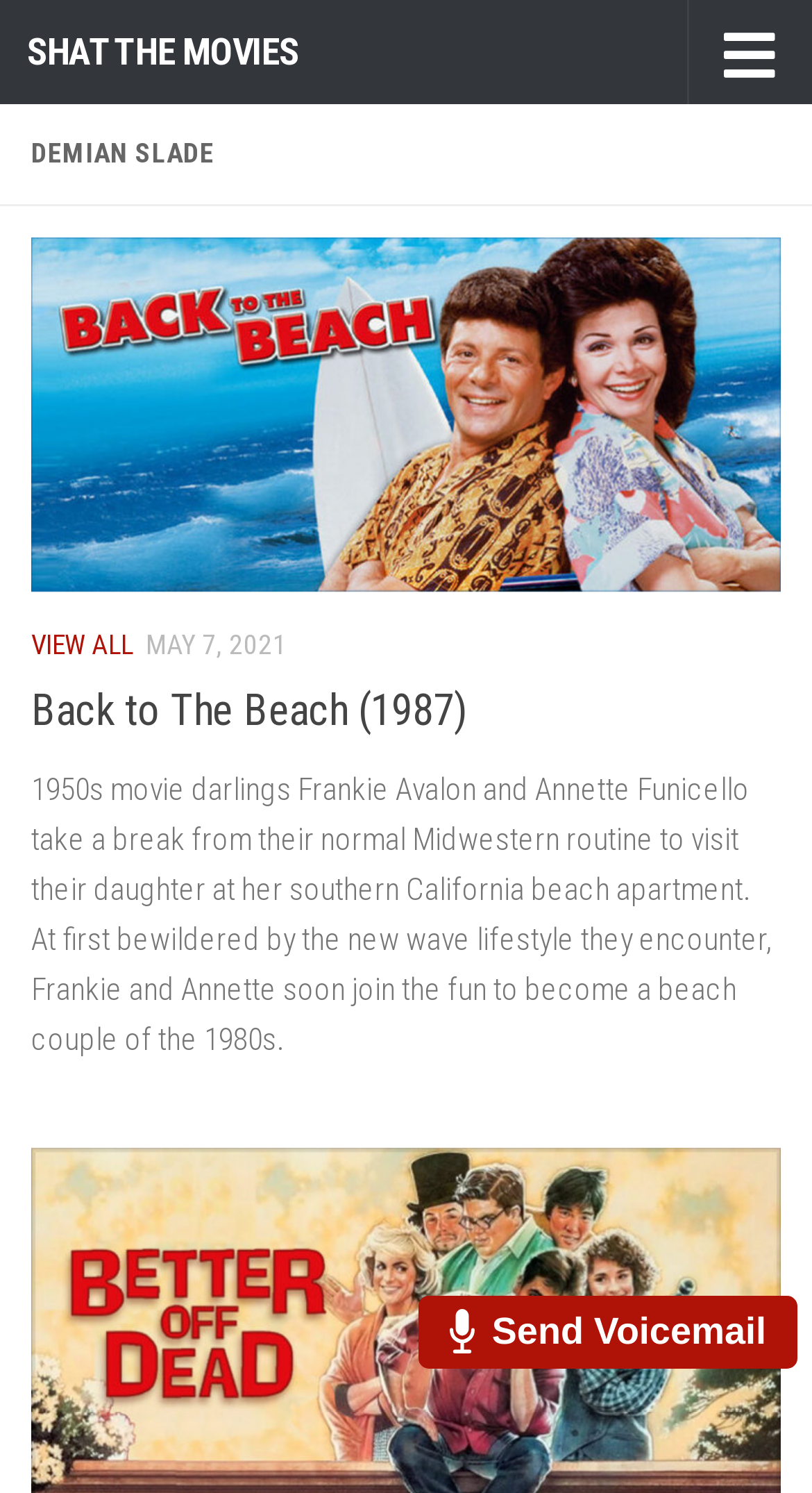Illustrate the webpage with a detailed description.

The webpage is about a podcast focused on movie reviews, specifically for movies from the 1980s and 1990s. At the top left, there is a link to skip to the content, and next to it, a link to the podcast's title, "SHAT THE MOVIES". Below the title, there is a heading with the name "DEMIAN SLADE".

The main content of the webpage is an article that takes up most of the page. At the top of the article, there is a link to view all content, and a timestamp indicating that the content was posted on May 7, 2021. Below this, there is a heading for a specific movie review, "Back to The Beach (1987)", with a link to the review. The review is summarized in a paragraph of text, describing the plot of the movie.

At the bottom right of the page, there is a link to send a voicemail, accompanied by a small image. Overall, the webpage has a simple layout with a focus on the podcast's content, with clear headings and concise text.